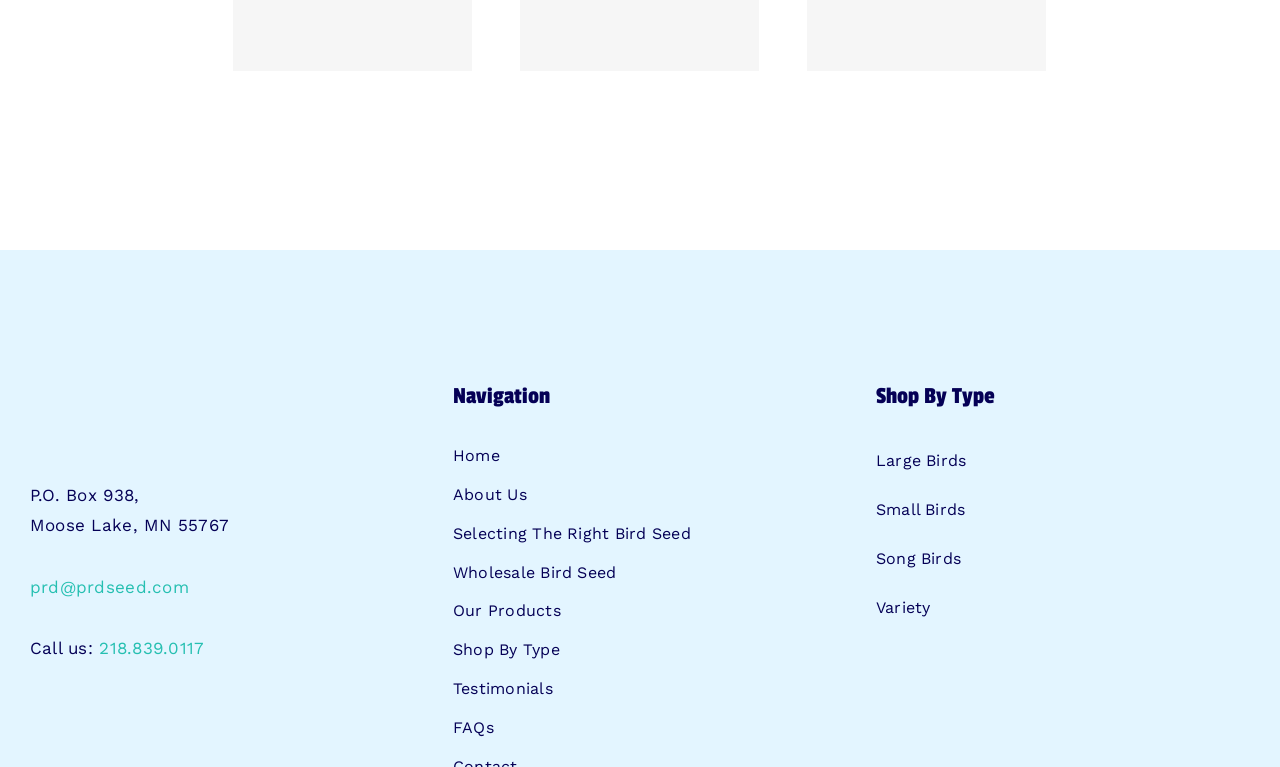Locate the bounding box coordinates of the item that should be clicked to fulfill the instruction: "view about us".

[0.354, 0.621, 0.646, 0.671]